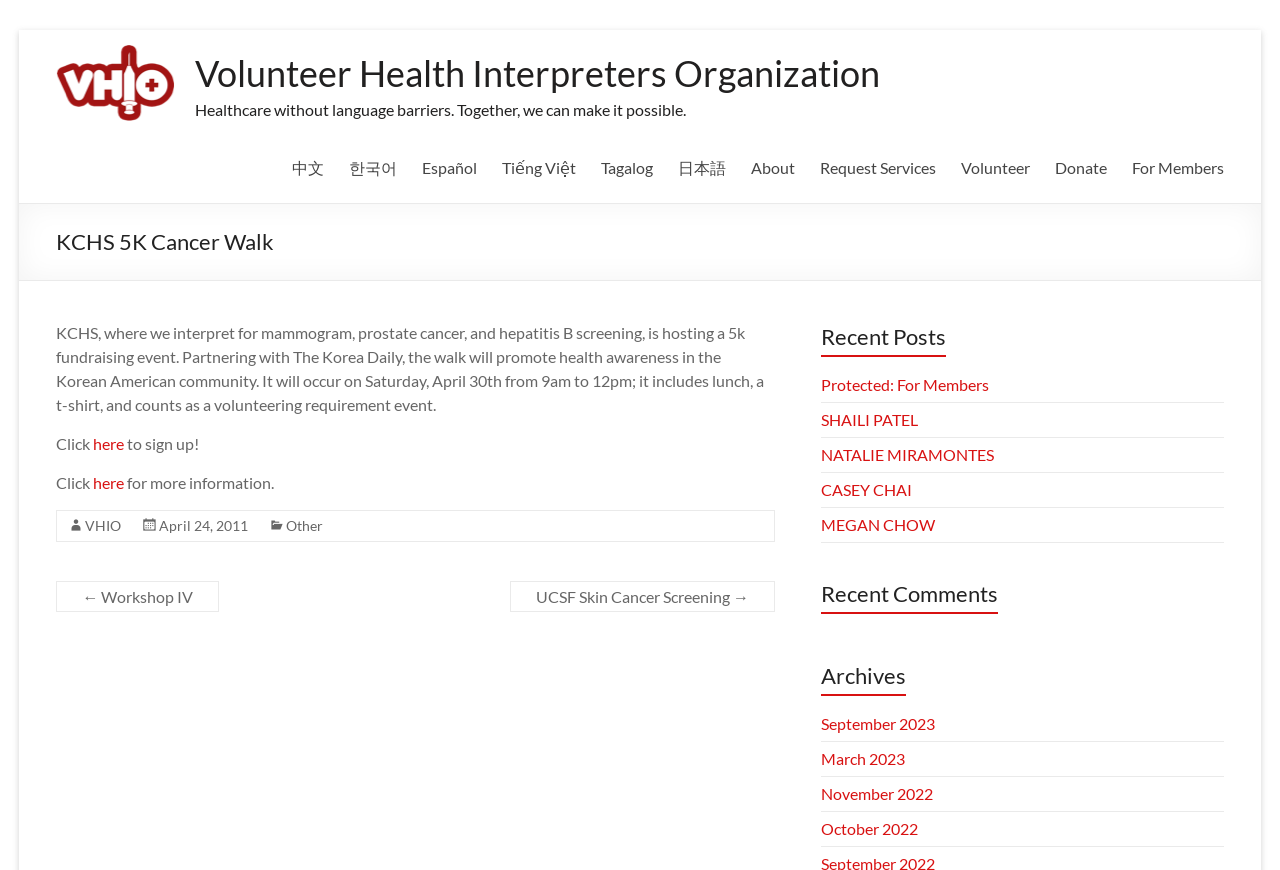Based on the element description April 24, 2011, identify the bounding box coordinates for the UI element. The coordinates should be in the format (top-left x, top-left y, bottom-right x, bottom-right y) and within the 0 to 1 range.

[0.125, 0.594, 0.194, 0.614]